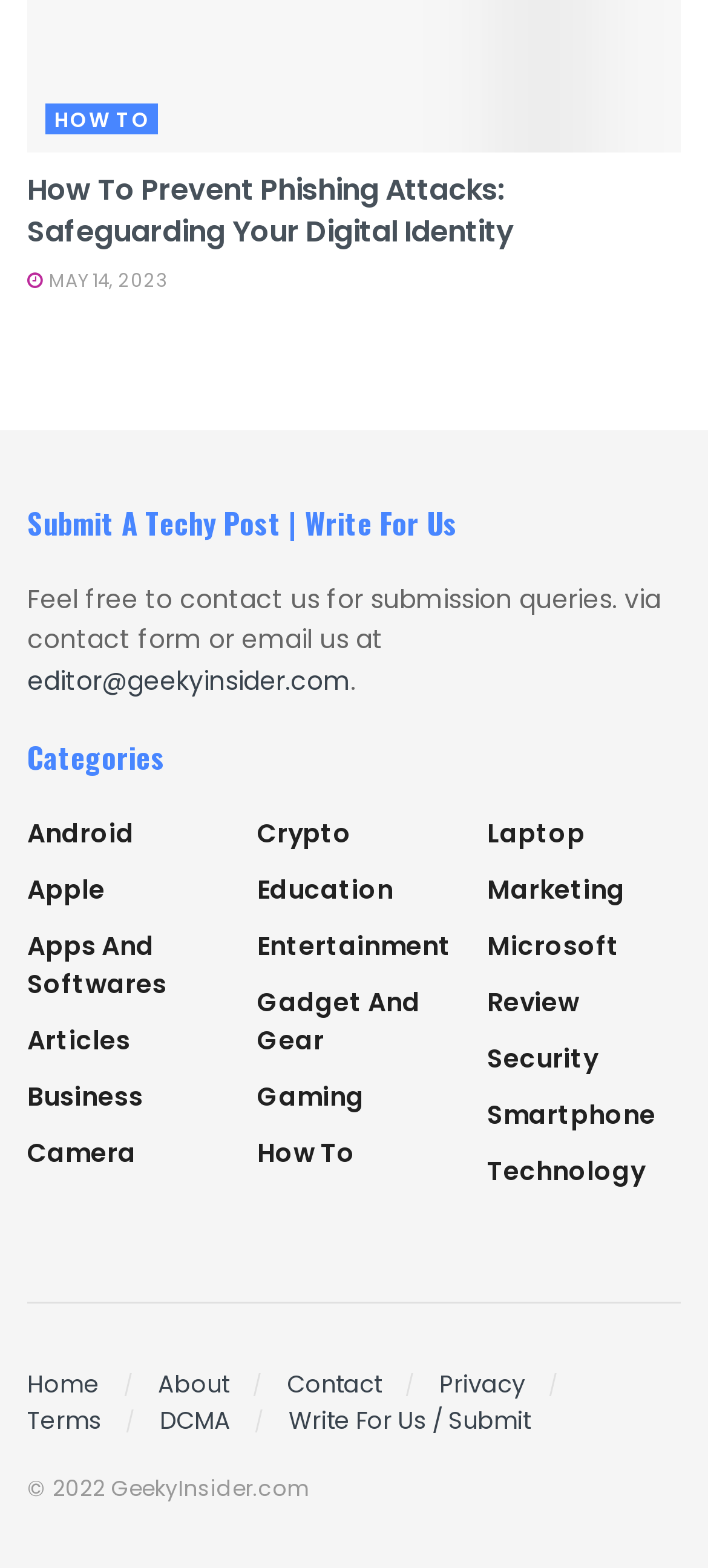What is the email address for submission queries?
Examine the image closely and answer the question with as much detail as possible.

The email address for submission queries can be found in the link element with the text 'editor@geekyinsider.com'. This link element is a child of the root element and has a bounding box with coordinates [0.038, 0.422, 0.495, 0.446]. The email address is mentioned in the text 'Feel free to contact us for submission queries. via contact form or email us at'.